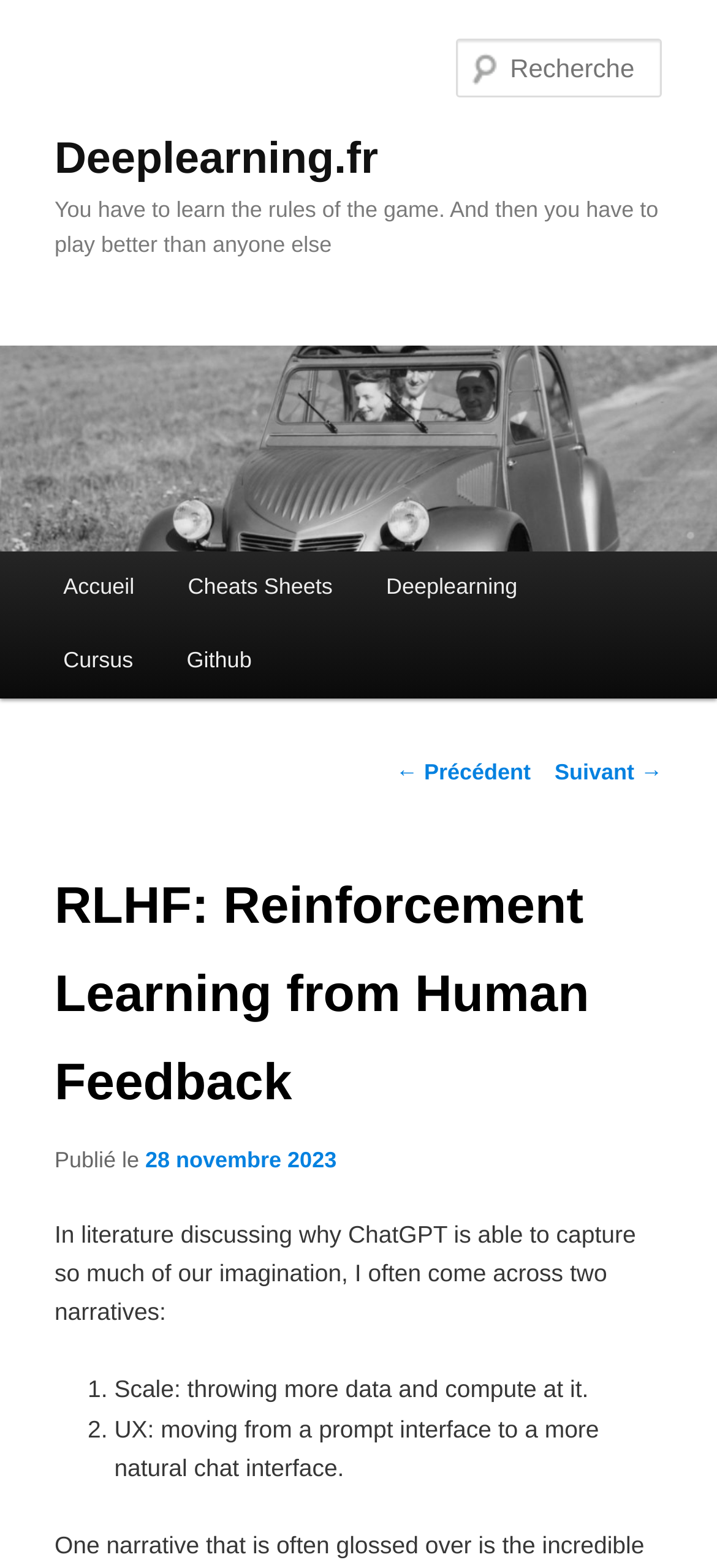Locate the bounding box coordinates of the item that should be clicked to fulfill the instruction: "visit Oklahoma Cooks, Chef Marc Dunham".

None